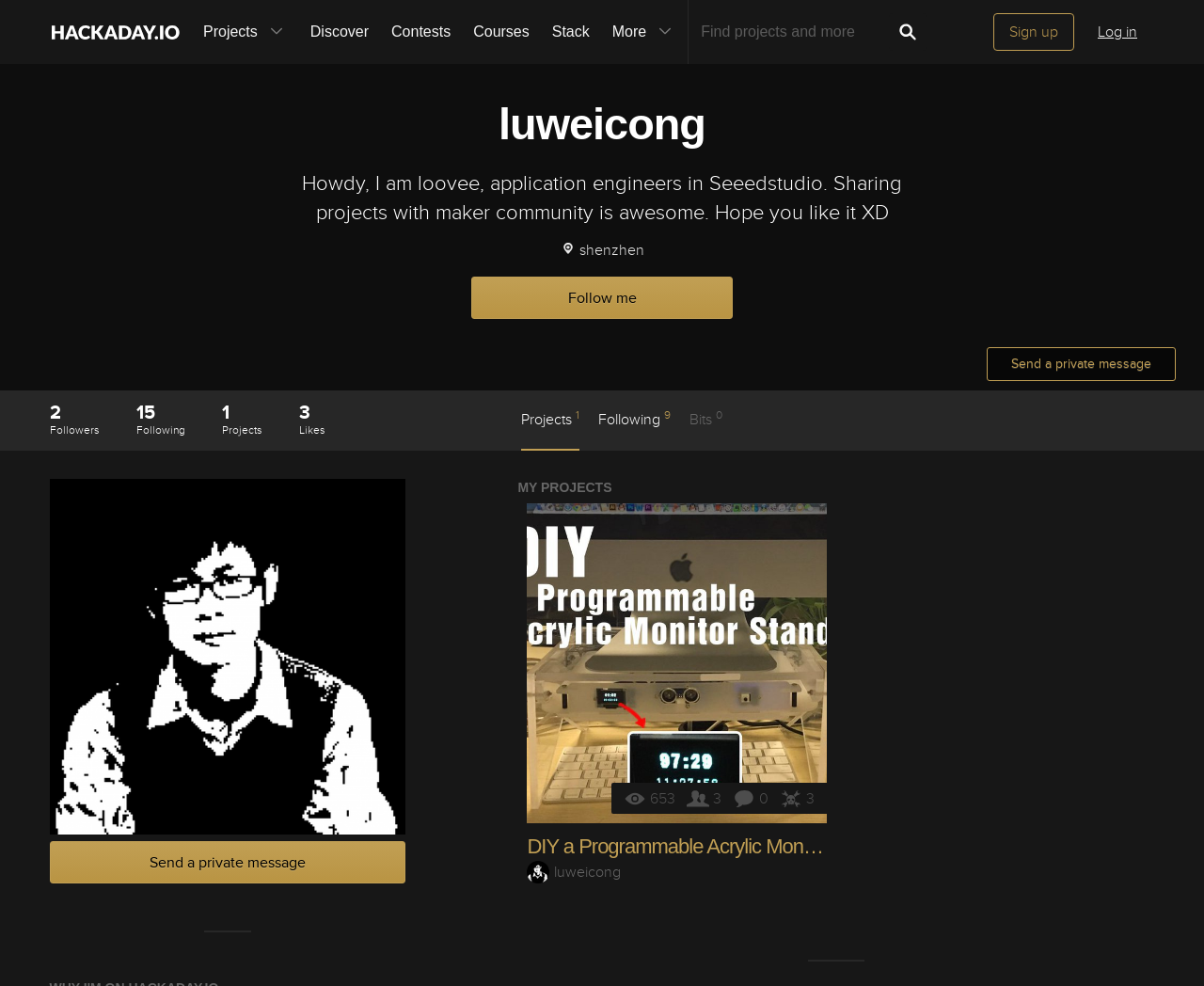What is the username of the profile owner?
Using the image as a reference, answer the question with a short word or phrase.

luweicong